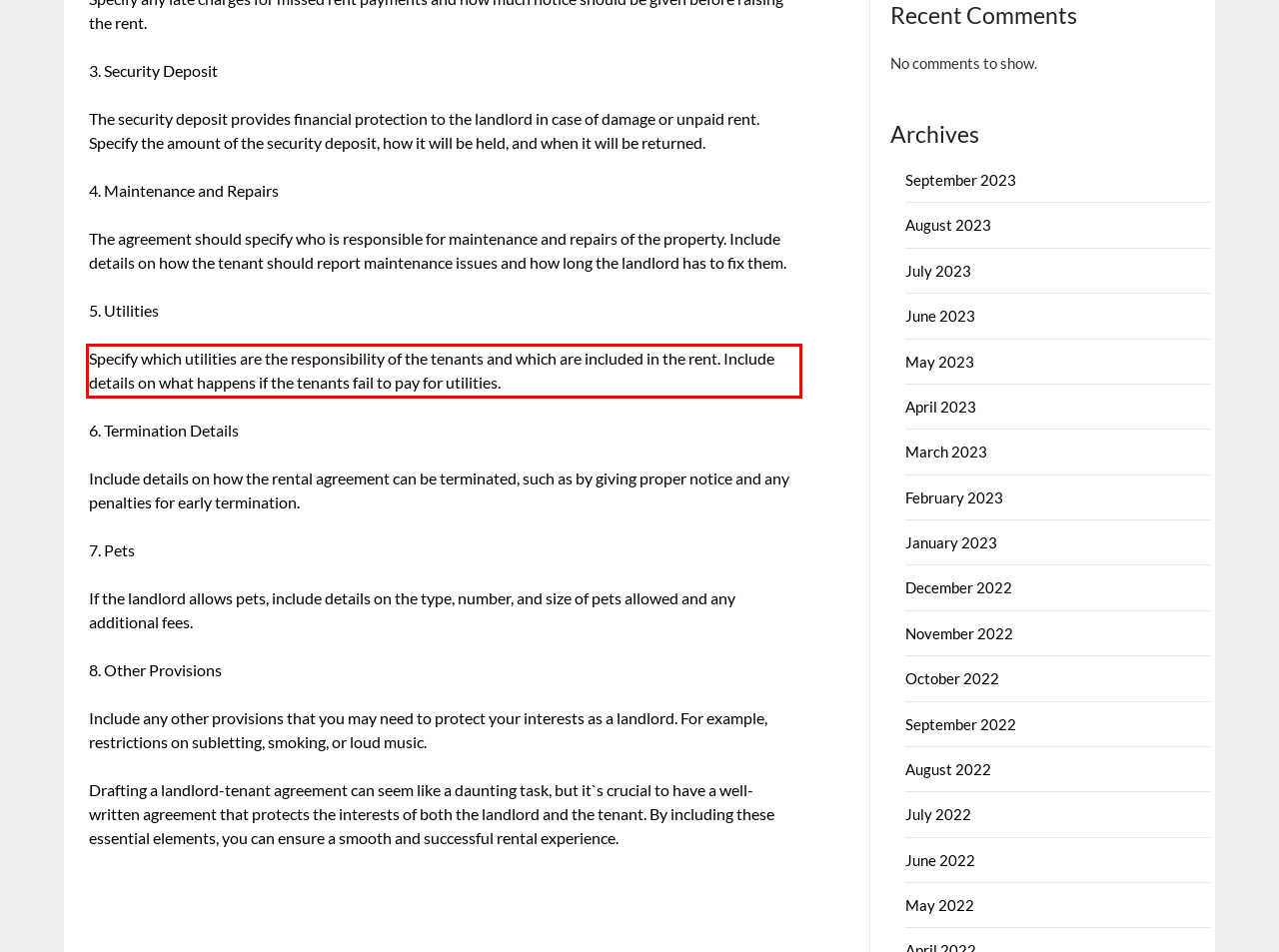Review the webpage screenshot provided, and perform OCR to extract the text from the red bounding box.

Specify which utilities are the responsibility of the tenants and which are included in the rent. Include details on what happens if the tenants fail to pay for utilities.